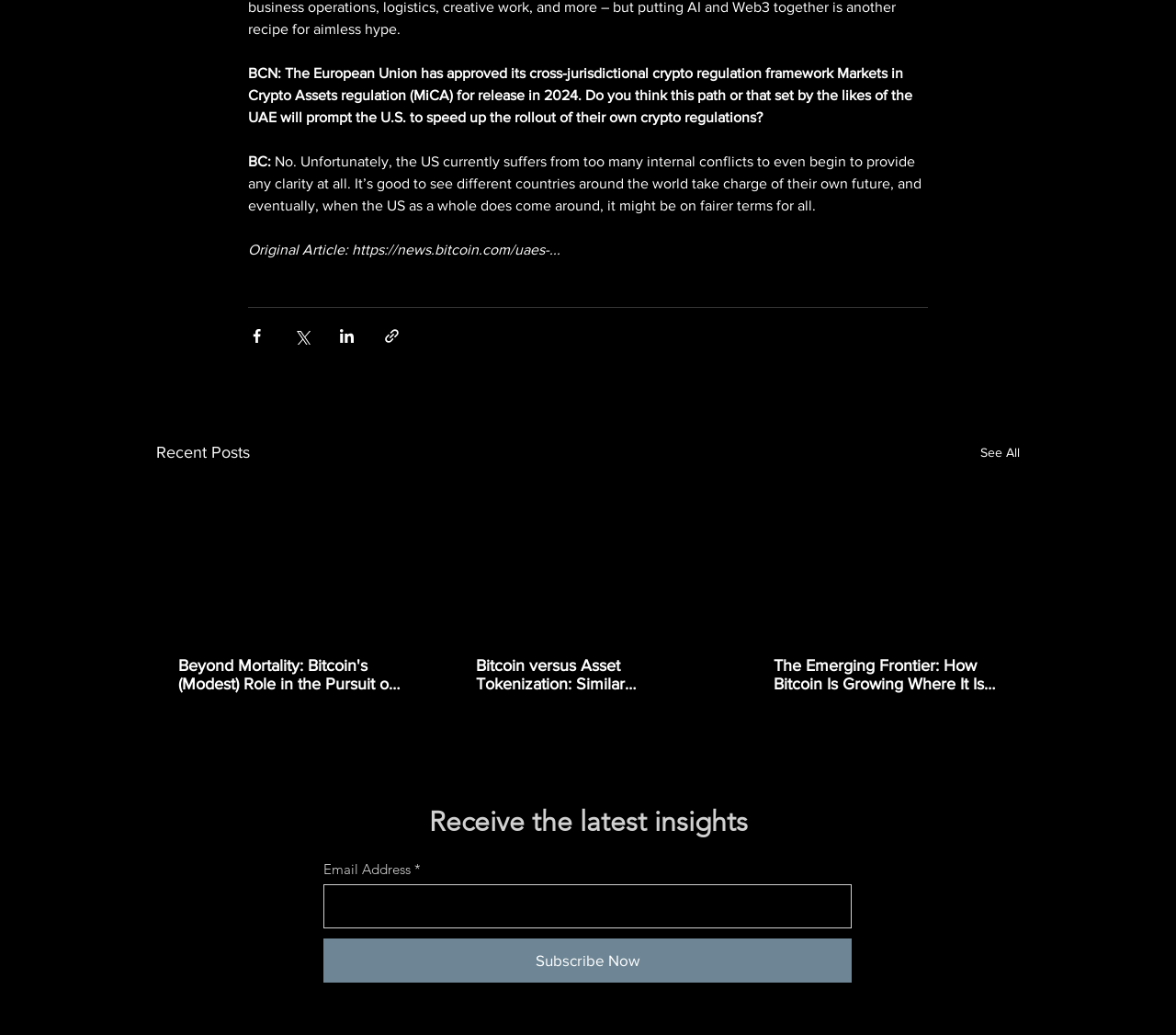Locate the bounding box coordinates of the element you need to click to accomplish the task described by this instruction: "Subscribe with your email address".

[0.275, 0.854, 0.724, 0.897]